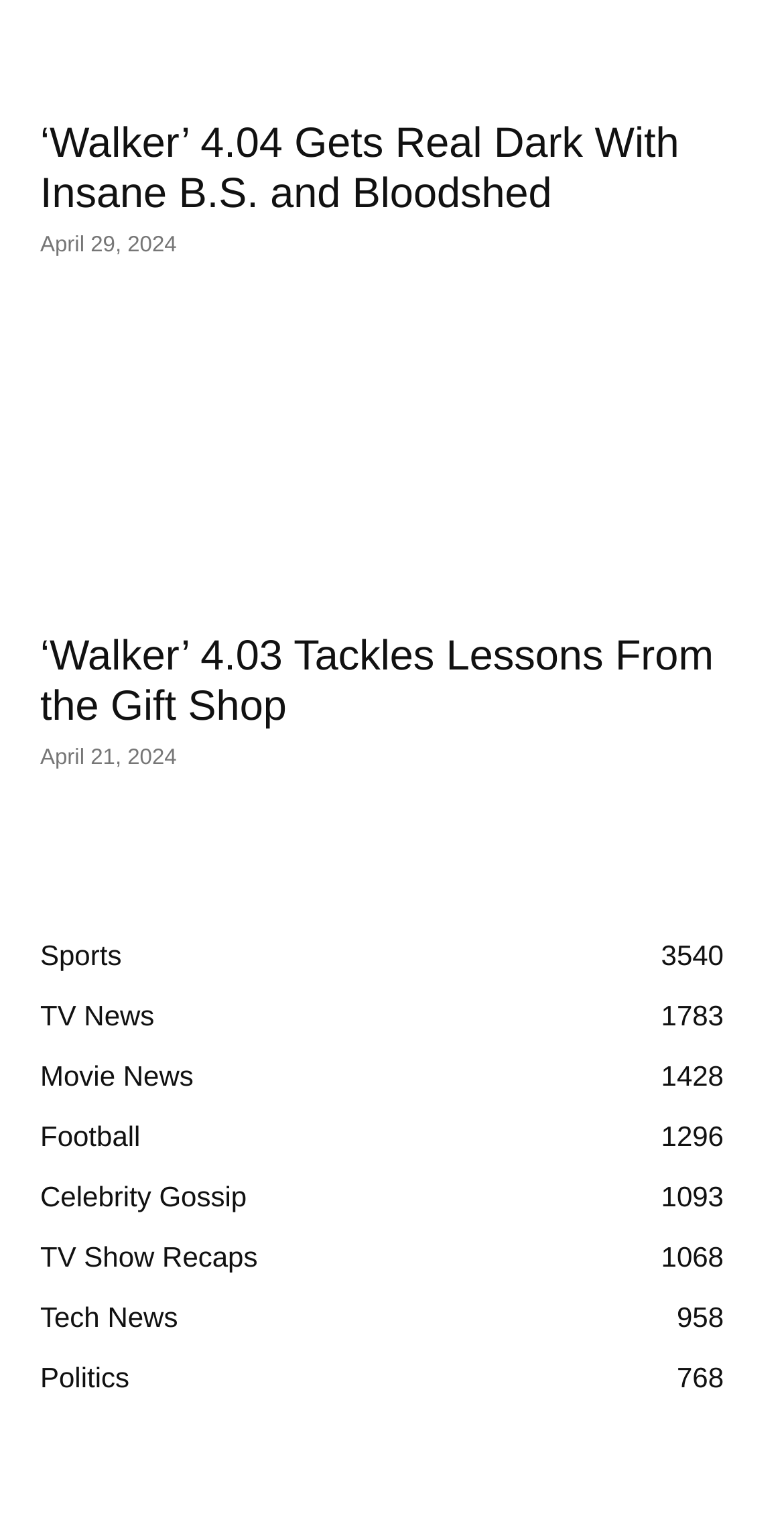Please provide a short answer using a single word or phrase for the question:
How many categories are listed under 'POPULAR CATEGORY'?

7